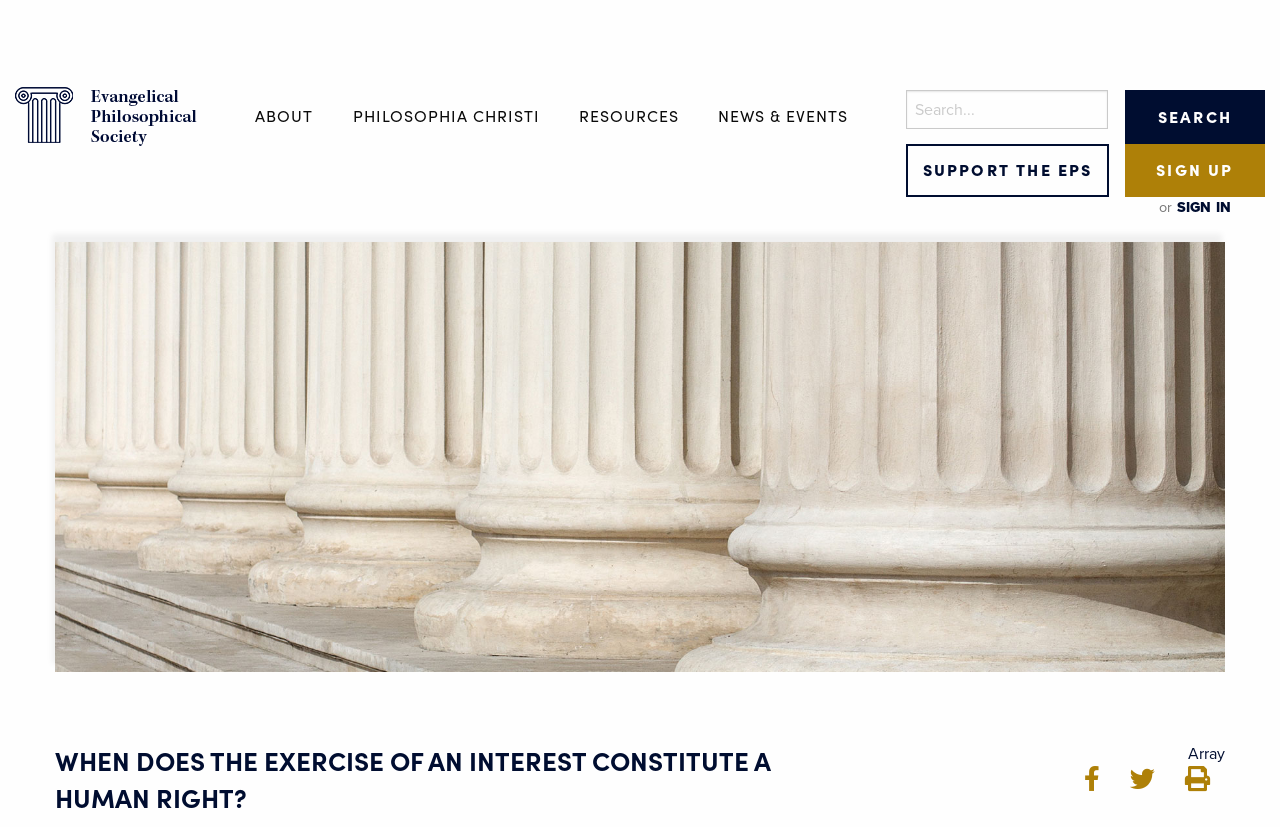Highlight the bounding box coordinates of the element you need to click to perform the following instruction: "Sign up."

[0.879, 0.174, 0.988, 0.238]